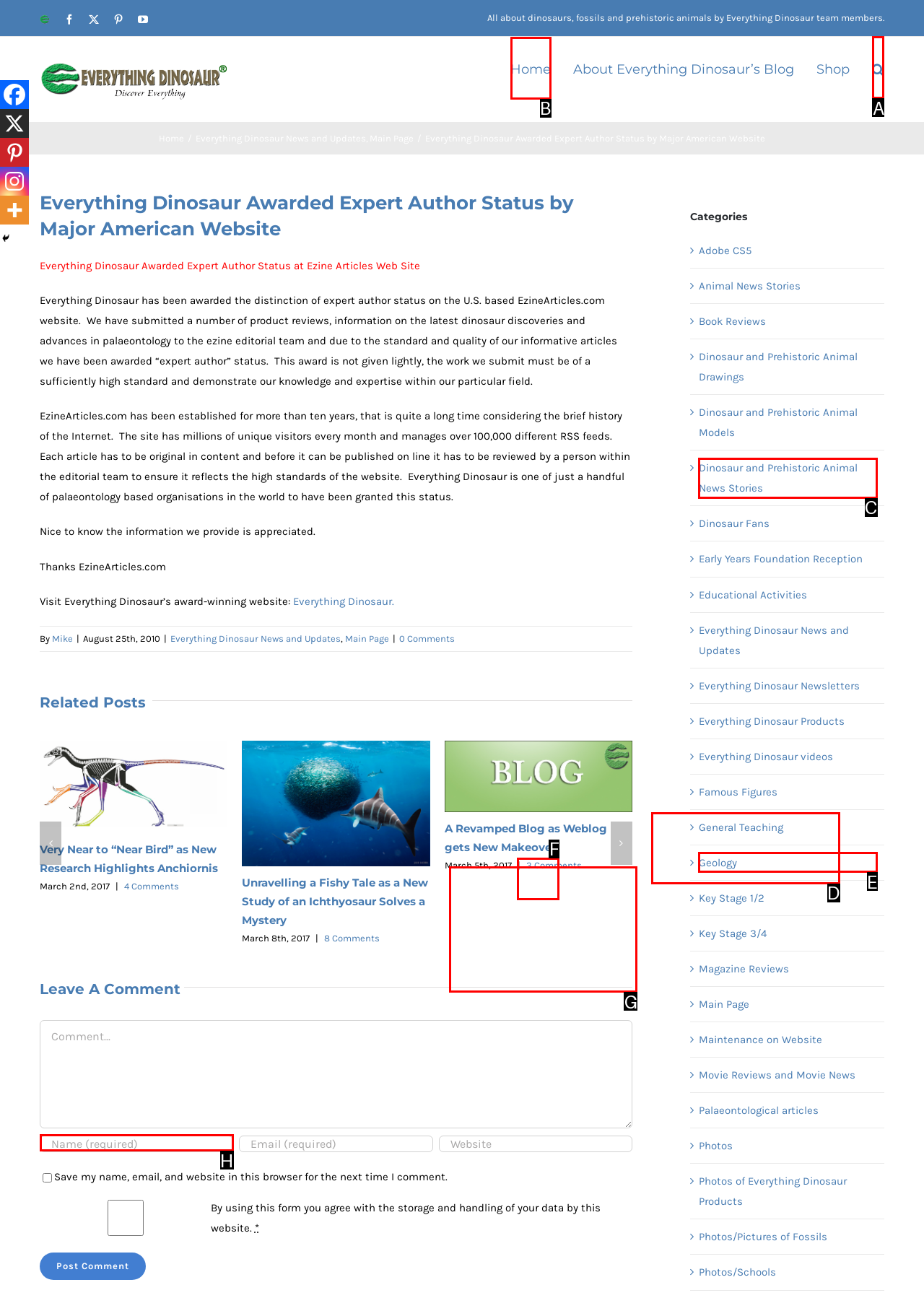Choose the HTML element you need to click to achieve the following task: Search for something
Respond with the letter of the selected option from the given choices directly.

A